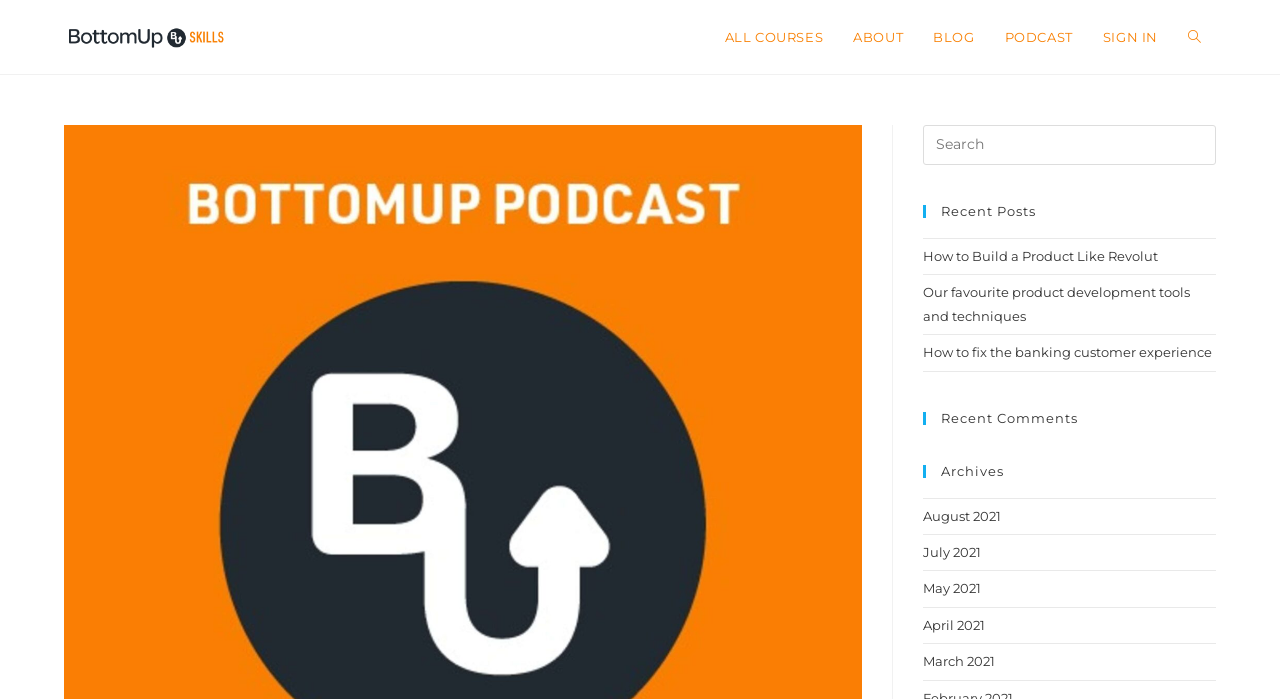Construct a thorough caption encompassing all aspects of the webpage.

This webpage is a blog page titled "October 2020 - Blog by BottomUp". At the top left, there is a layout table with a link to "Blog by BottomUp" accompanied by an image. 

On the top right, there are six links in a row, including "ALL COURSES", "ABOUT", "BLOG", "PODCAST", "SIGN IN", and "Toggle website search". The search link expands to a search box with a placeholder text "Insert search query".

Below the search box, there is a heading "Recent Posts" followed by three links to blog posts: "How to Build a Product Like Revolut", "Our favourite product development tools and techniques", and "How to fix the banking customer experience".

Further down, there is a heading "Recent Comments", followed by another heading "Archives". Under the "Archives" heading, there are five links to monthly archives, including "August 2021", "July 2021", "May 2021", "April 2021", and "March 2021".